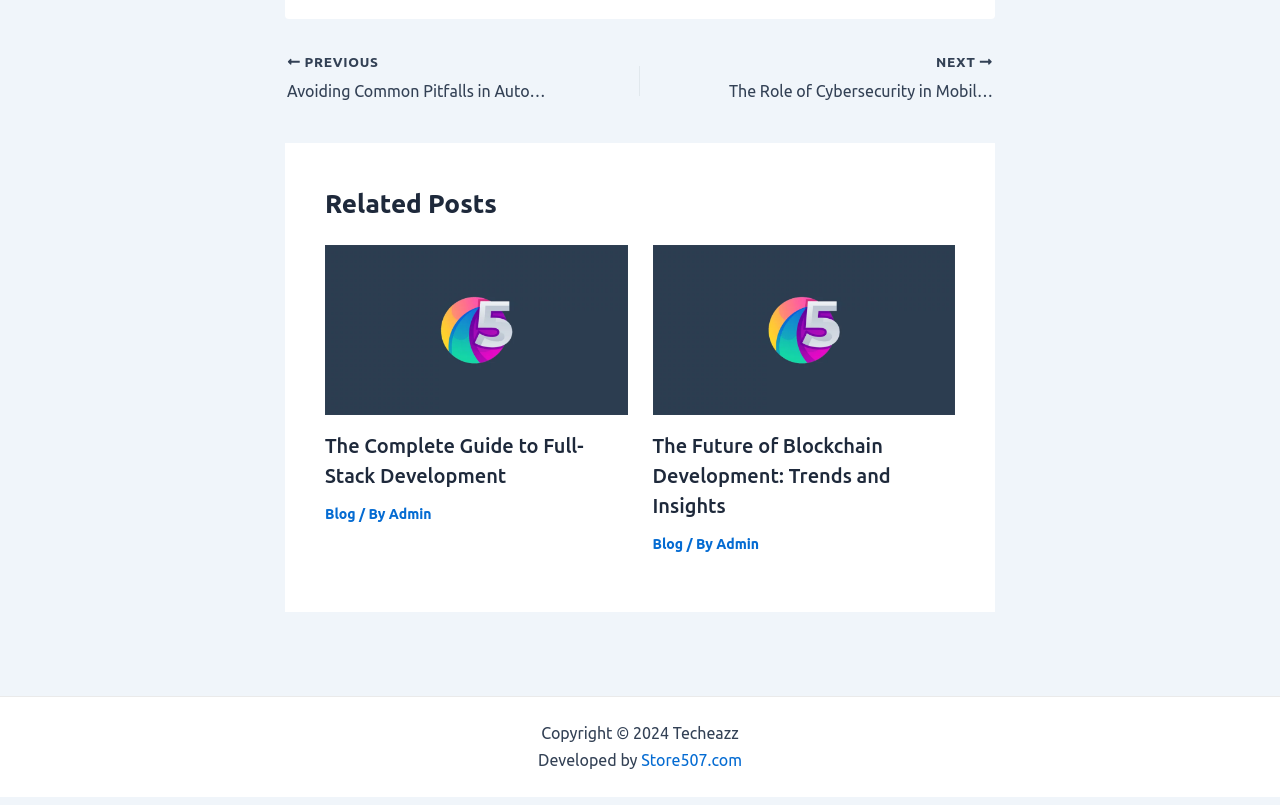Locate the bounding box coordinates of the element I should click to achieve the following instruction: "Click the 'The Complete Guide to Full-Stack Development' link".

[0.254, 0.397, 0.49, 0.419]